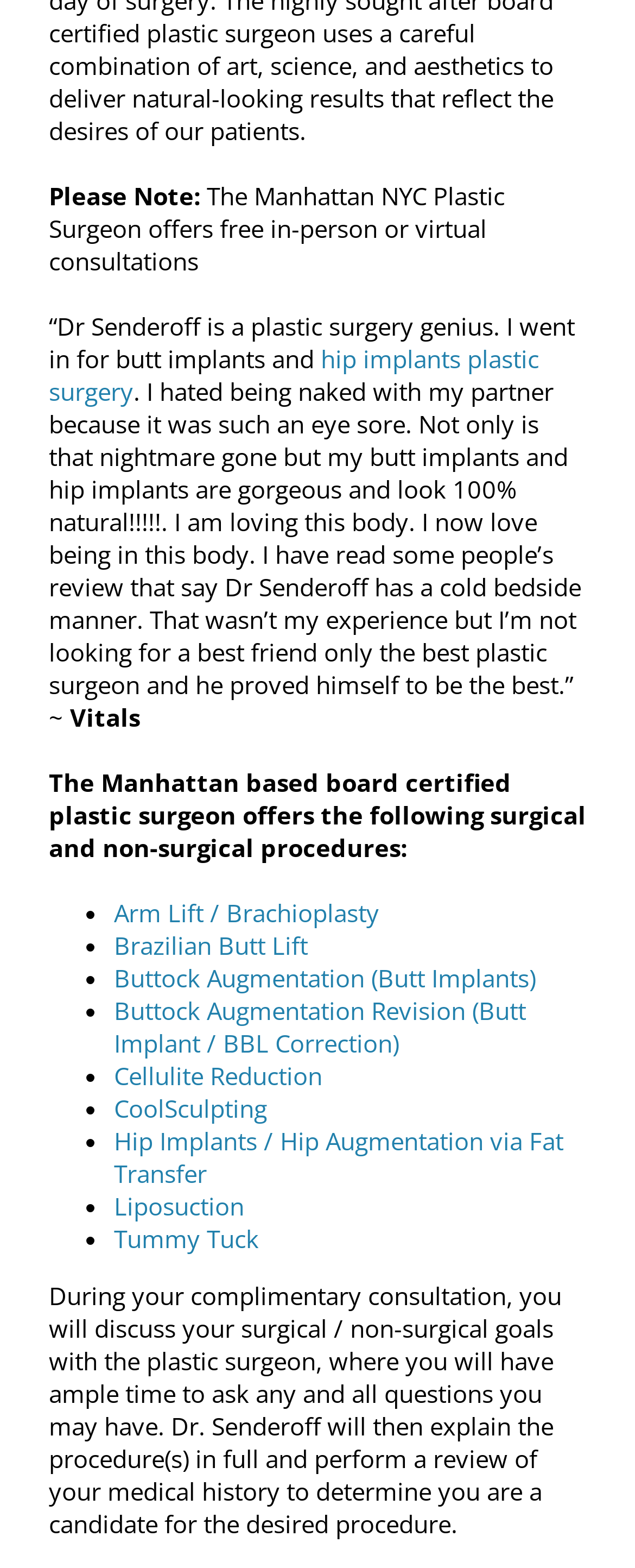Could you provide the bounding box coordinates for the portion of the screen to click to complete this instruction: "Click on 'hip implants plastic surgery'"?

[0.077, 0.218, 0.849, 0.26]